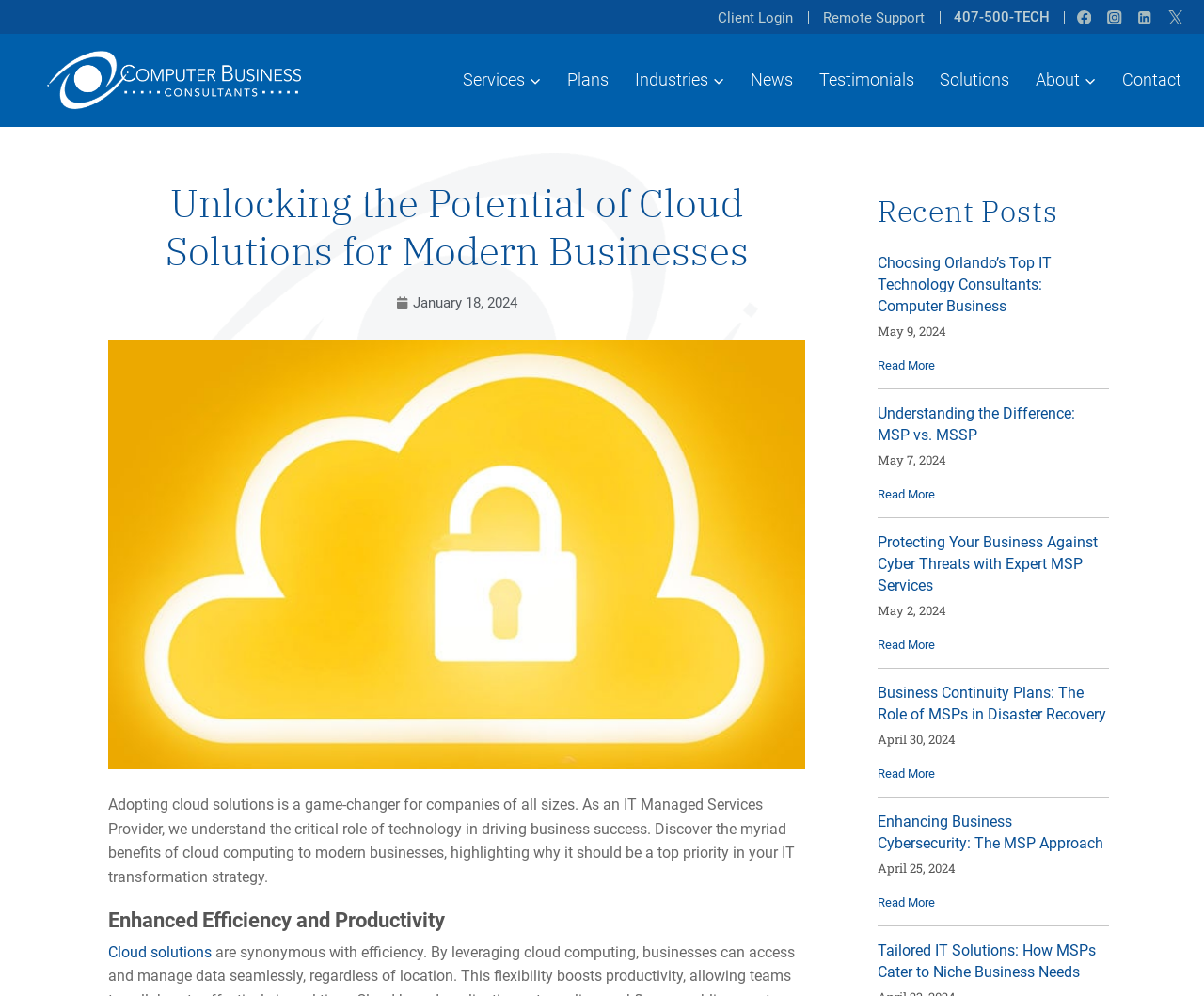Find the bounding box coordinates of the element to click in order to complete the given instruction: "Learn about Enhanced Efficiency and Productivity."

[0.09, 0.908, 0.669, 0.939]